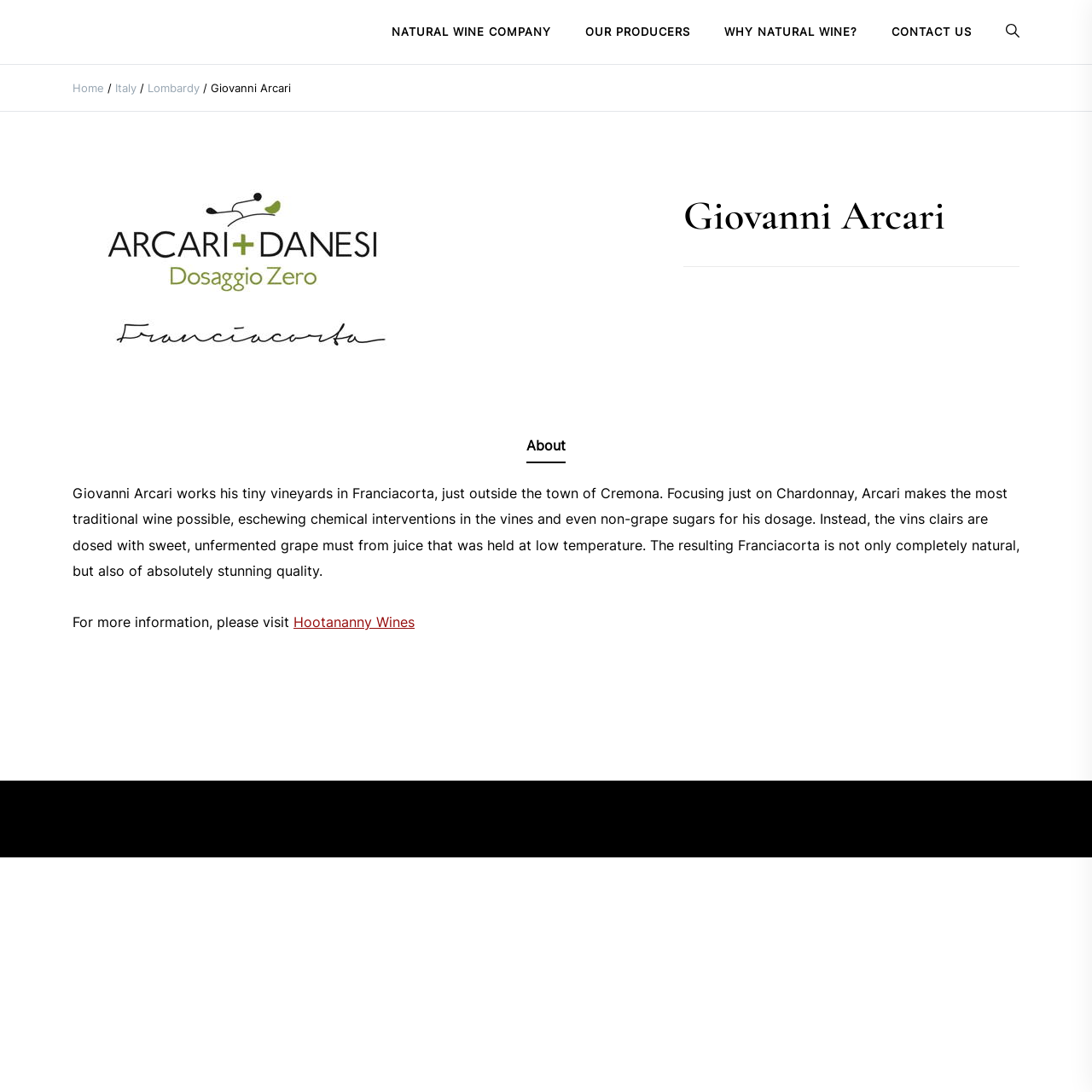How many tabs are there in the tablist?
Carefully examine the image and provide a detailed answer to the question.

The number of tabs in the tablist can be found by examining the tablist element on the webpage. The tablist element has only one tab, which is the 'About' tab, indicating that there is only one tab in the tablist.